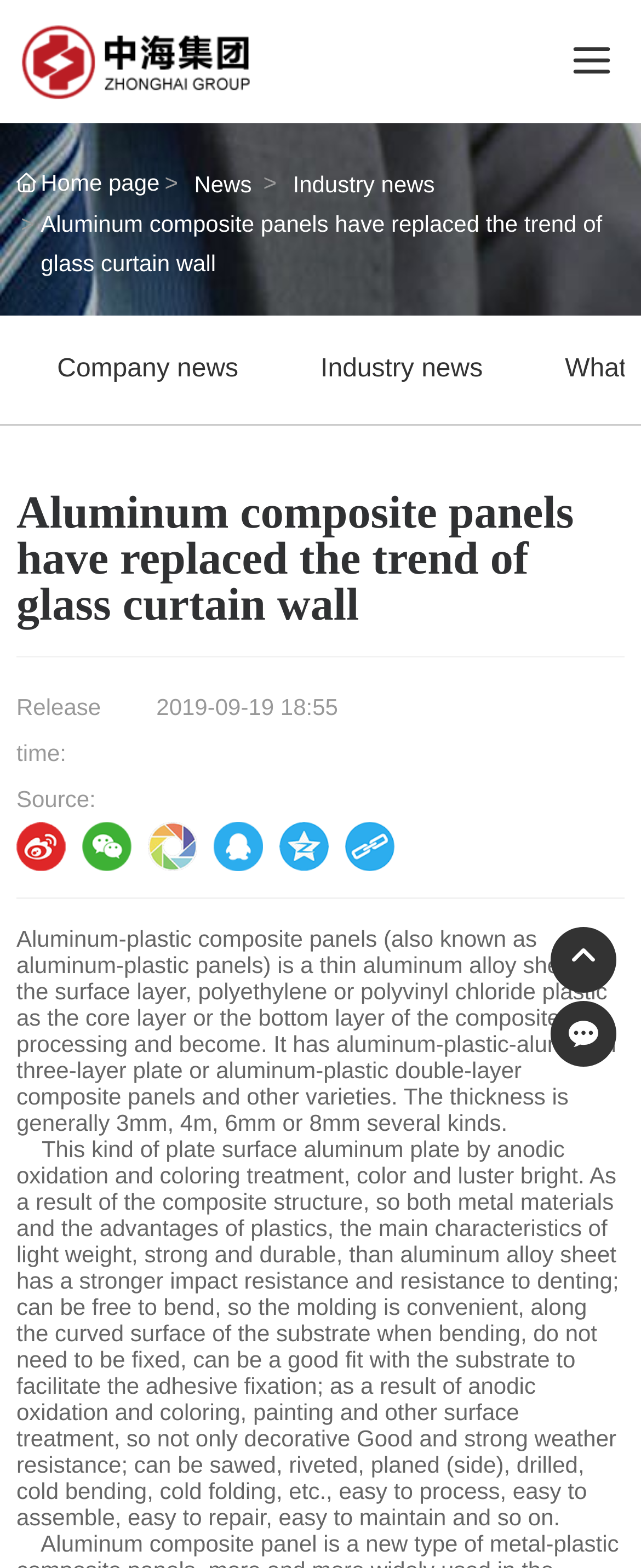Determine the bounding box coordinates of the target area to click to execute the following instruction: "Type your phone number."

None